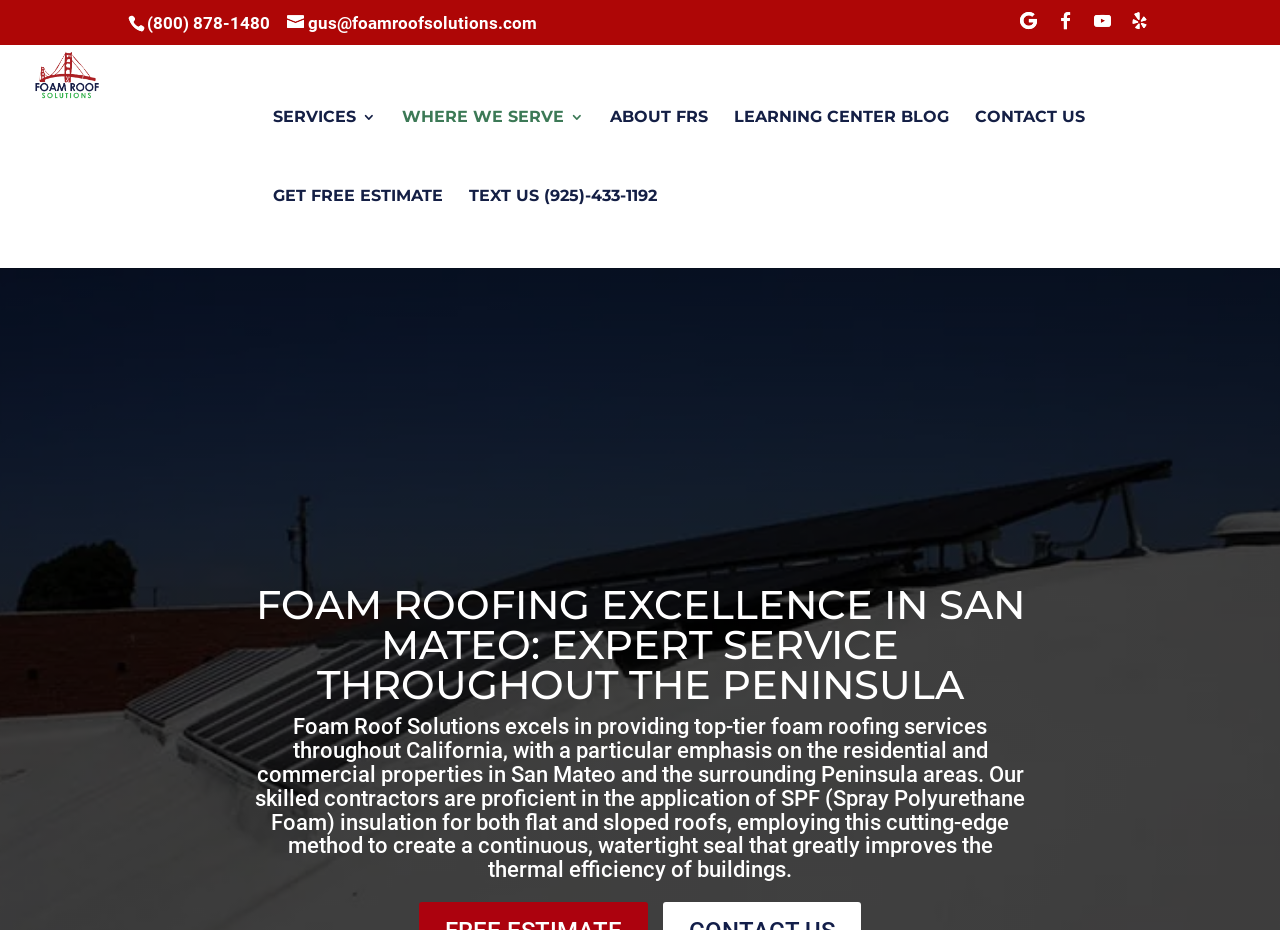Identify and provide the text content of the webpage's primary headline.

FOAM ROOFING EXCELLENCE IN SAN MATEO: EXPERT SERVICE THROUGHOUT THE PENINSULA